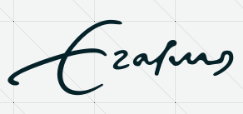What is the signature 'Zafrus' likely to be used for? From the image, respond with a single word or brief phrase.

Branding or personal identification